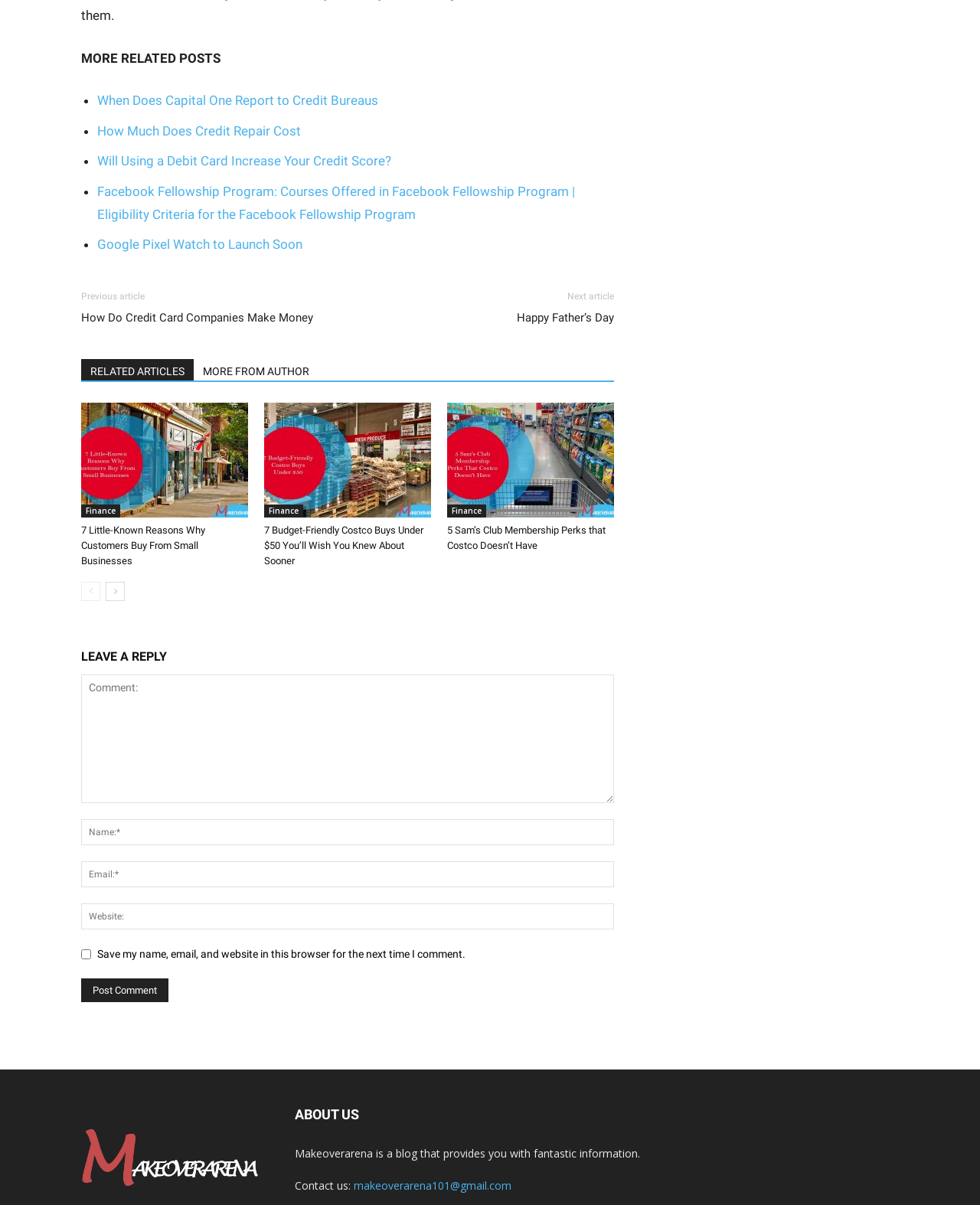What is the purpose of the textbox labeled 'Comment:'?
Using the image, provide a concise answer in one word or a short phrase.

To leave a reply